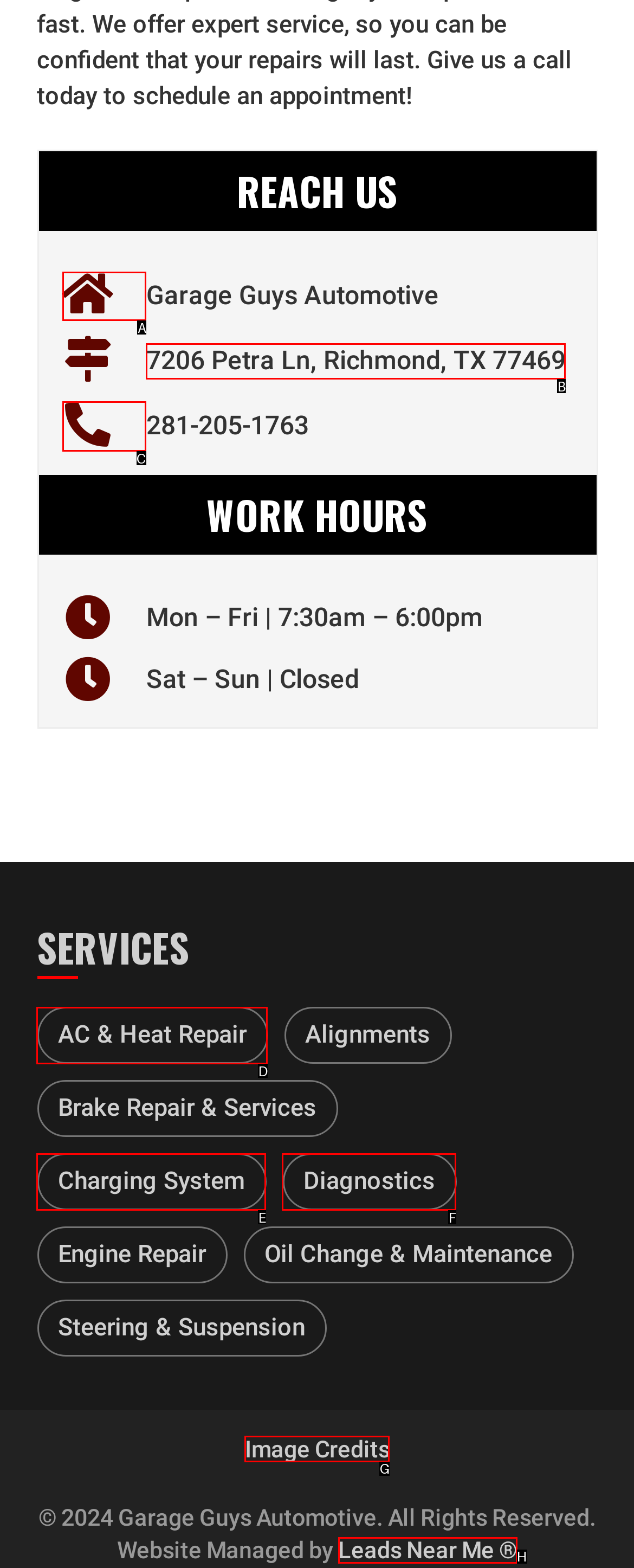Select the letter of the UI element that matches this task: call 281-205-1763
Provide the answer as the letter of the correct choice.

C